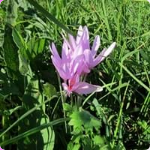Answer in one word or a short phrase: 
What season is associated with the onset of this flower?

Autumn